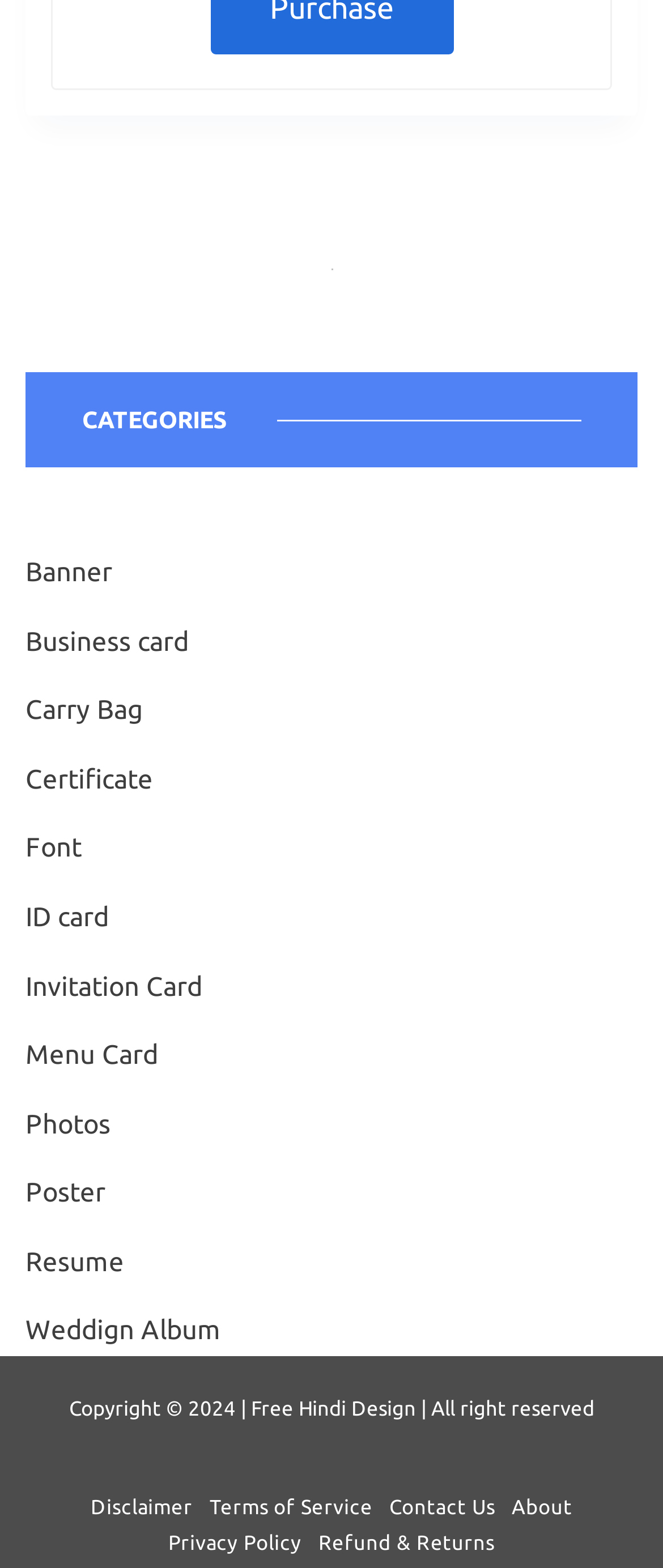Using the information in the image, give a detailed answer to the following question: What is the purpose of the links at the bottom of the webpage?

The links at the bottom of the webpage, such as 'Disclaimer', 'Terms of Service', 'Contact Us', etc., are likely to provide additional information about the website, its policies, and how to get in touch with the website owners.